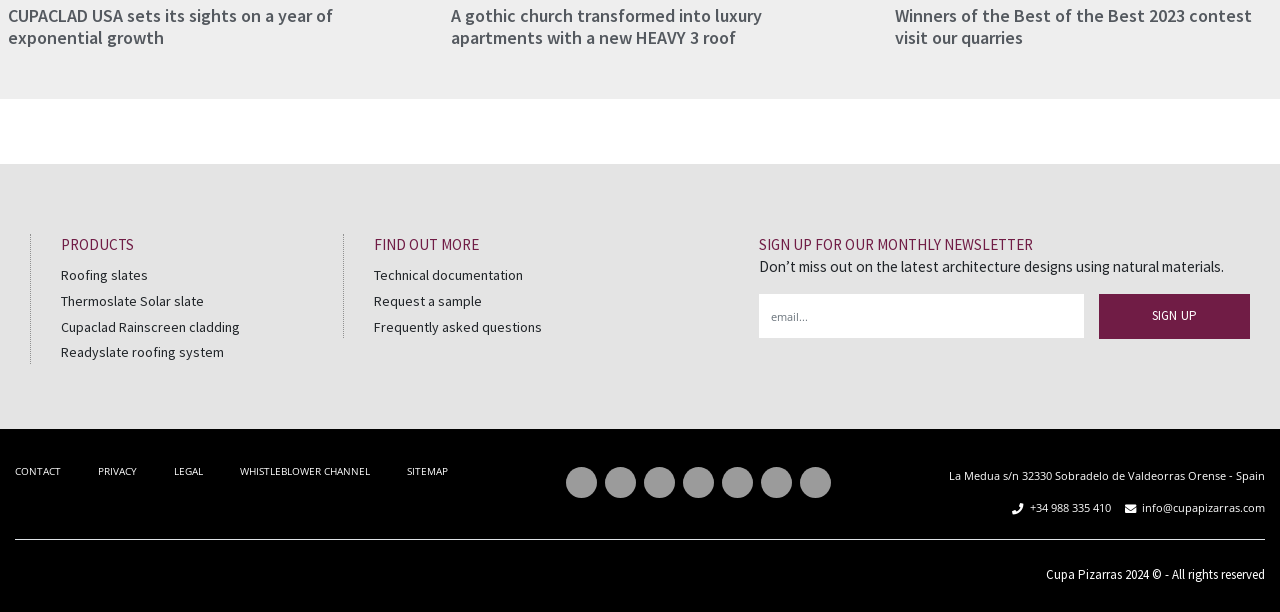Please respond to the question with a concise word or phrase:
What is the title of the first news article?

CUPACLAD USA sets its sights on a year of exponential growth